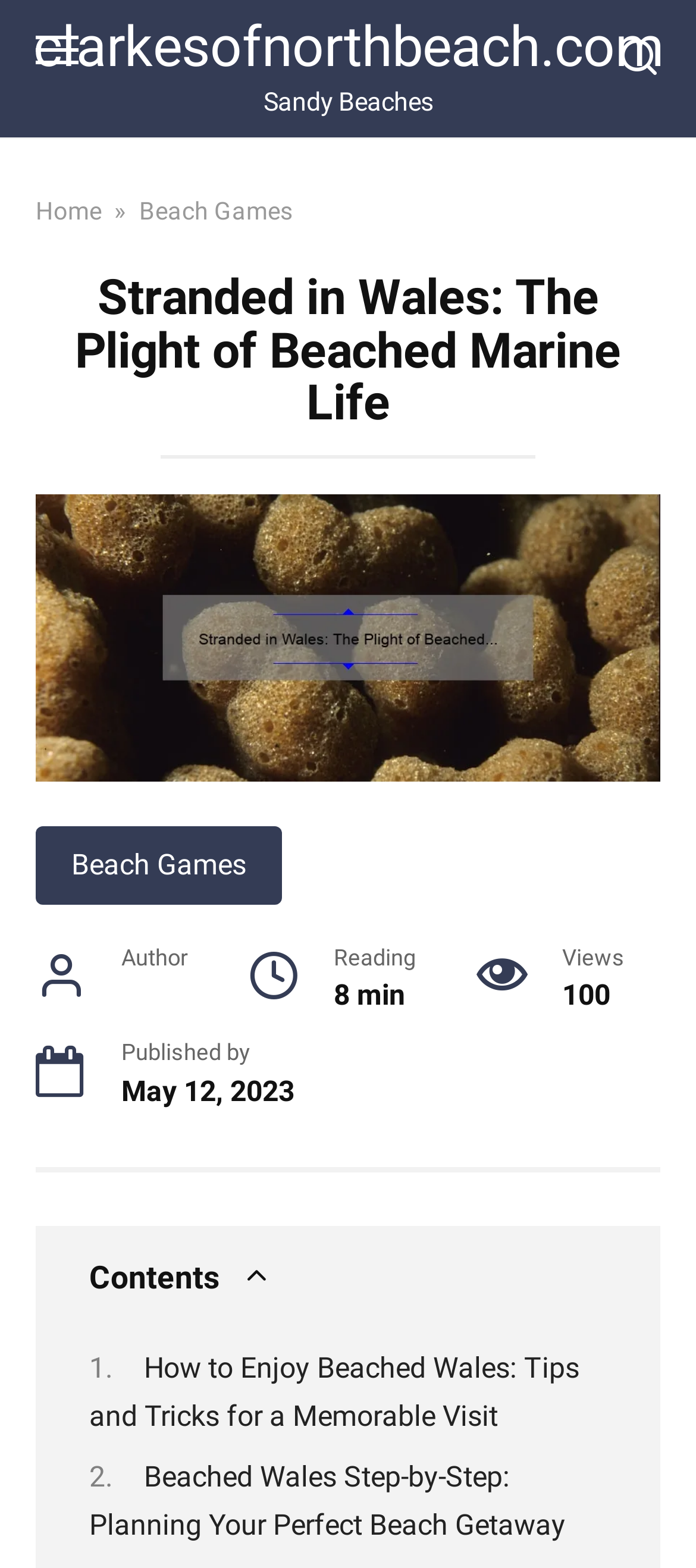Create an elaborate caption that covers all aspects of the webpage.

The webpage appears to be a blog post about enjoying beaches in Wales. At the top, there is a link to the website's homepage, "clarkesofnorthbeach.com", followed by a static text "Sandy Beaches" and a navigation menu with links to "Home" and "Beach Games". 

Below the navigation menu, there is a large header that reads "Stranded in Wales: The Plight of Beached Marine Life". 

On the left side of the page, there is a section with metadata about the article, including the author, reading time, views, and publication date. The publication date is May 12, 2023.

On the right side of the page, there is a link to another article titled "Beach Games". 

Further down the page, there is a table of contents with links to two sections: "How to Enjoy Beached Wales: Tips and Tricks for a Memorable Visit" and "Beached Wales Step-by-Step: Planning Your Perfect Beach Getaway".